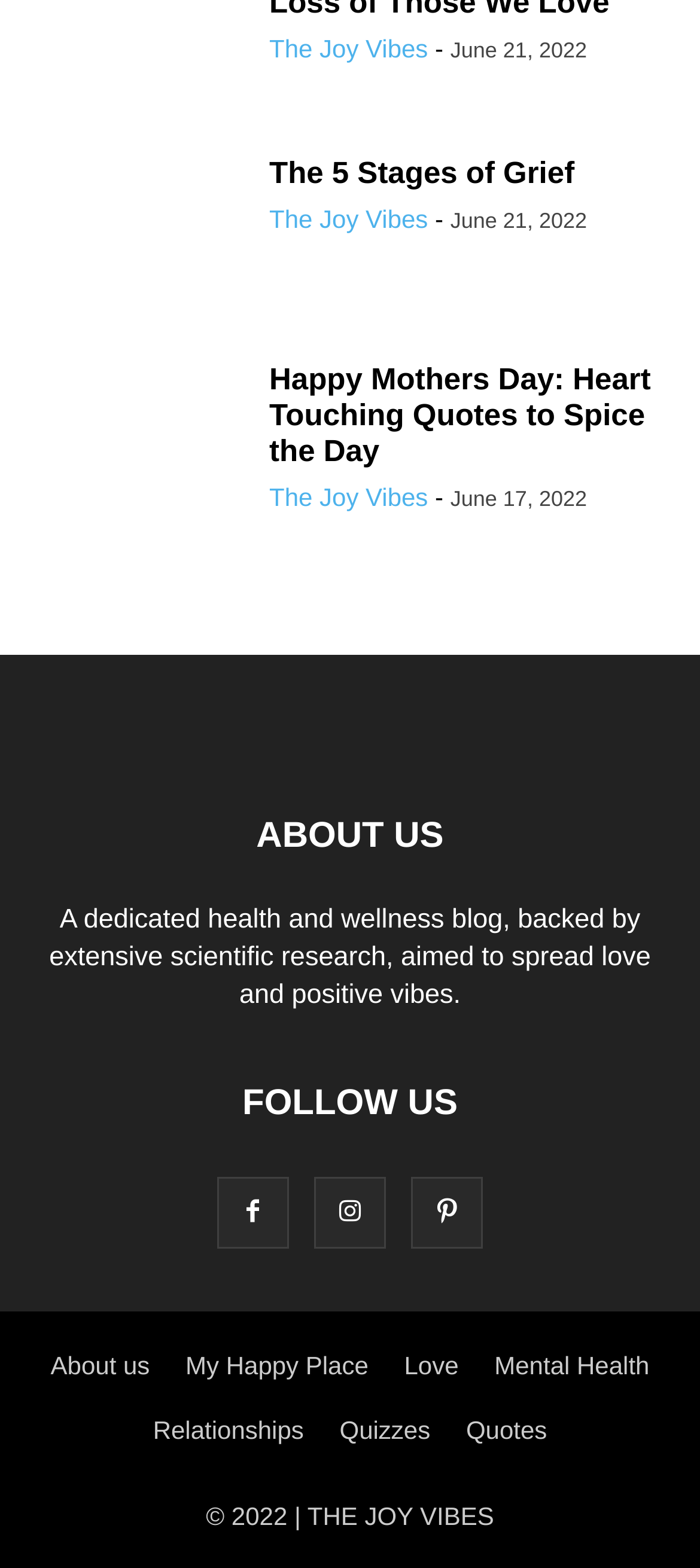Provide a one-word or short-phrase answer to the question:
What is the topic of the first article?

Stages of Grief